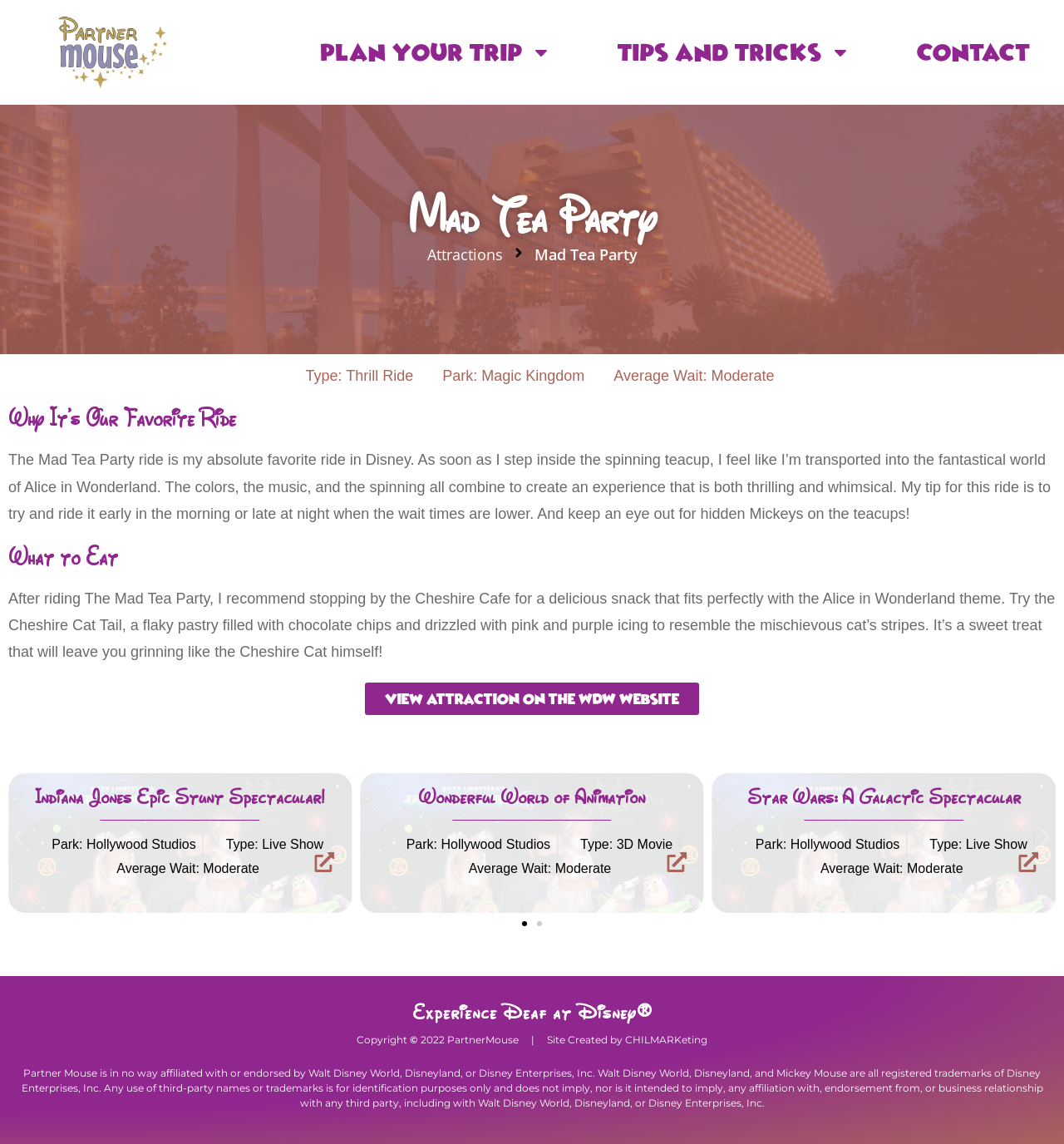Please locate the clickable area by providing the bounding box coordinates to follow this instruction: "View the 'Mad Tea Party' attraction details".

[0.401, 0.211, 0.472, 0.234]